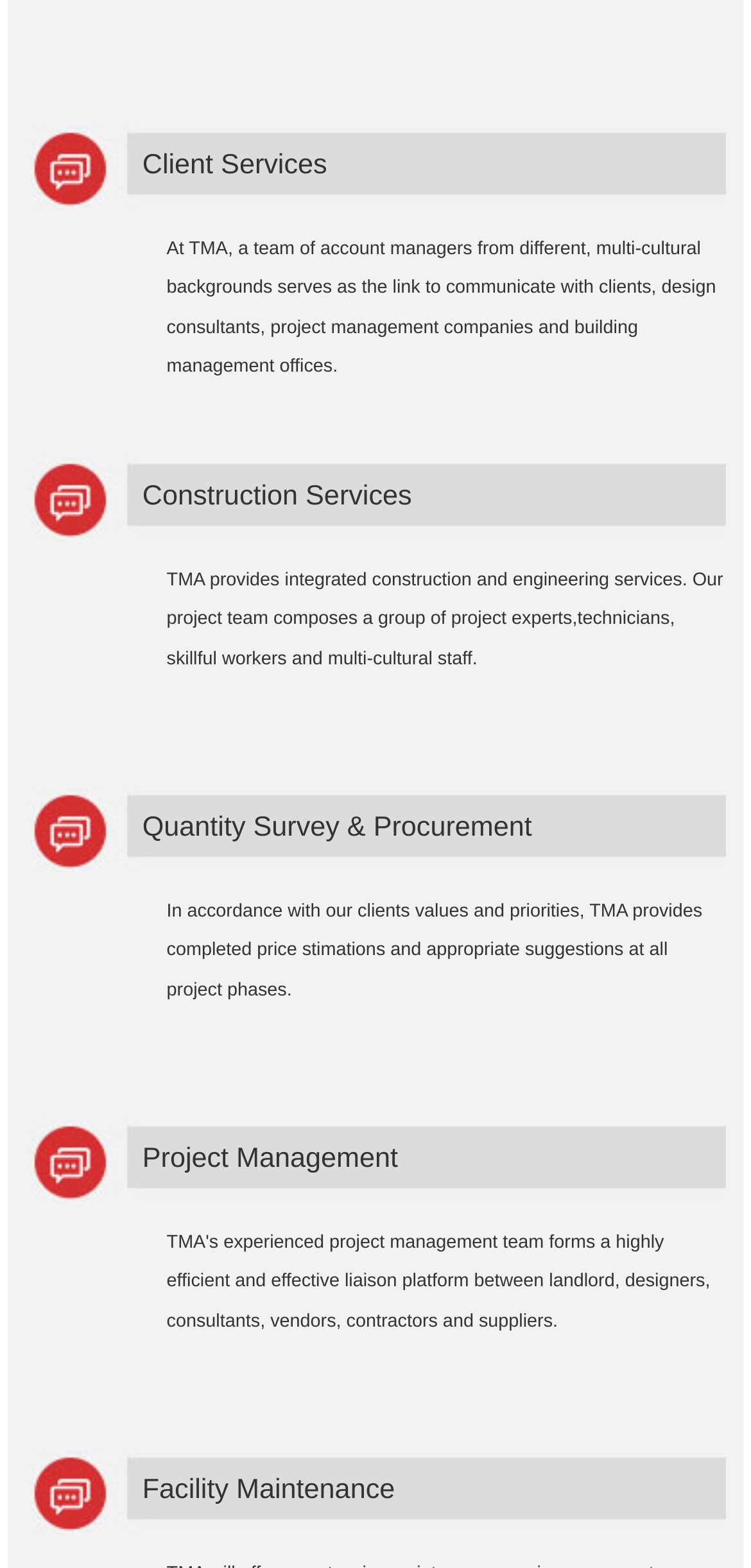Please identify the coordinates of the bounding box that should be clicked to fulfill this instruction: "Learn more about Quantity Survey & Procurement".

[0.036, 0.501, 0.967, 0.557]